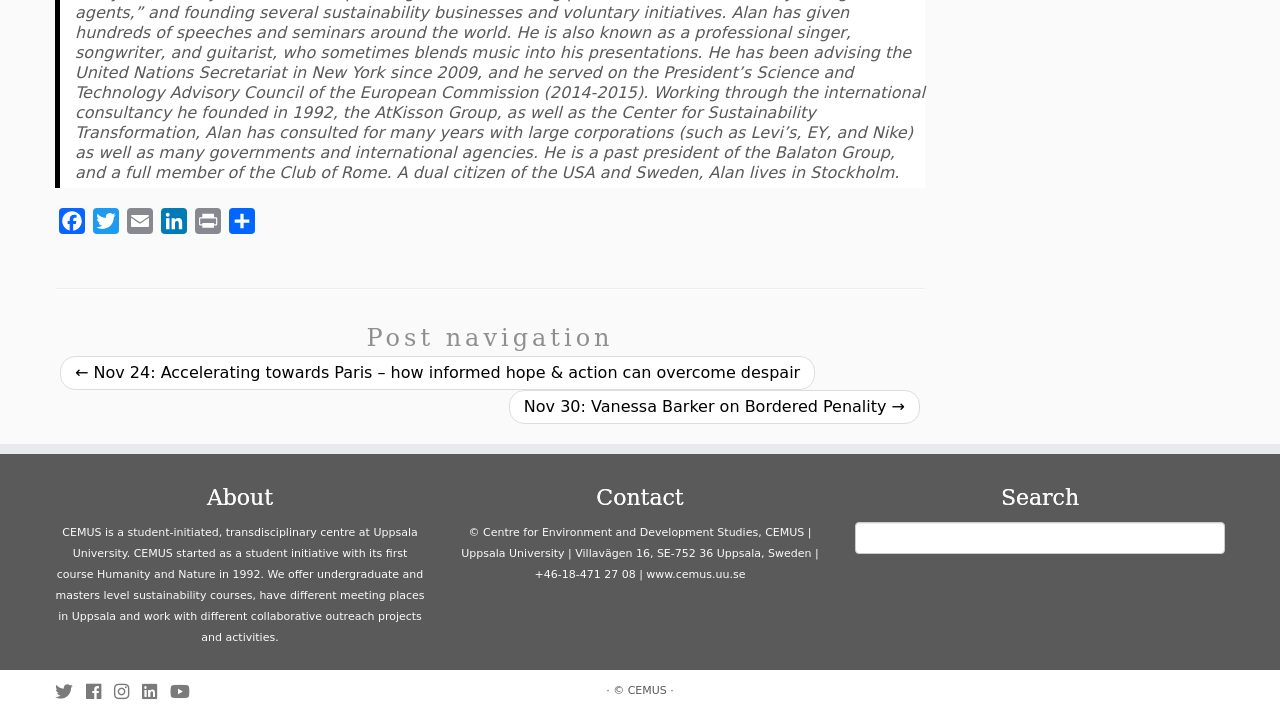What is the purpose of the centre?
Please give a detailed and elaborate answer to the question based on the image.

I inferred the purpose of the centre by looking at the StaticText element that says 'CEMUS is a student-initiated, transdisciplinary centre at Uppsala University. CEMUS started as a student initiative with its first course Humanity and Nature in 1992. We offer undergraduate and masters level sustainability courses, have different meeting places in Uppsala and work with different collaborative outreach projects and activities.' which indicates that the centre is involved in offering sustainability courses and outreach projects.